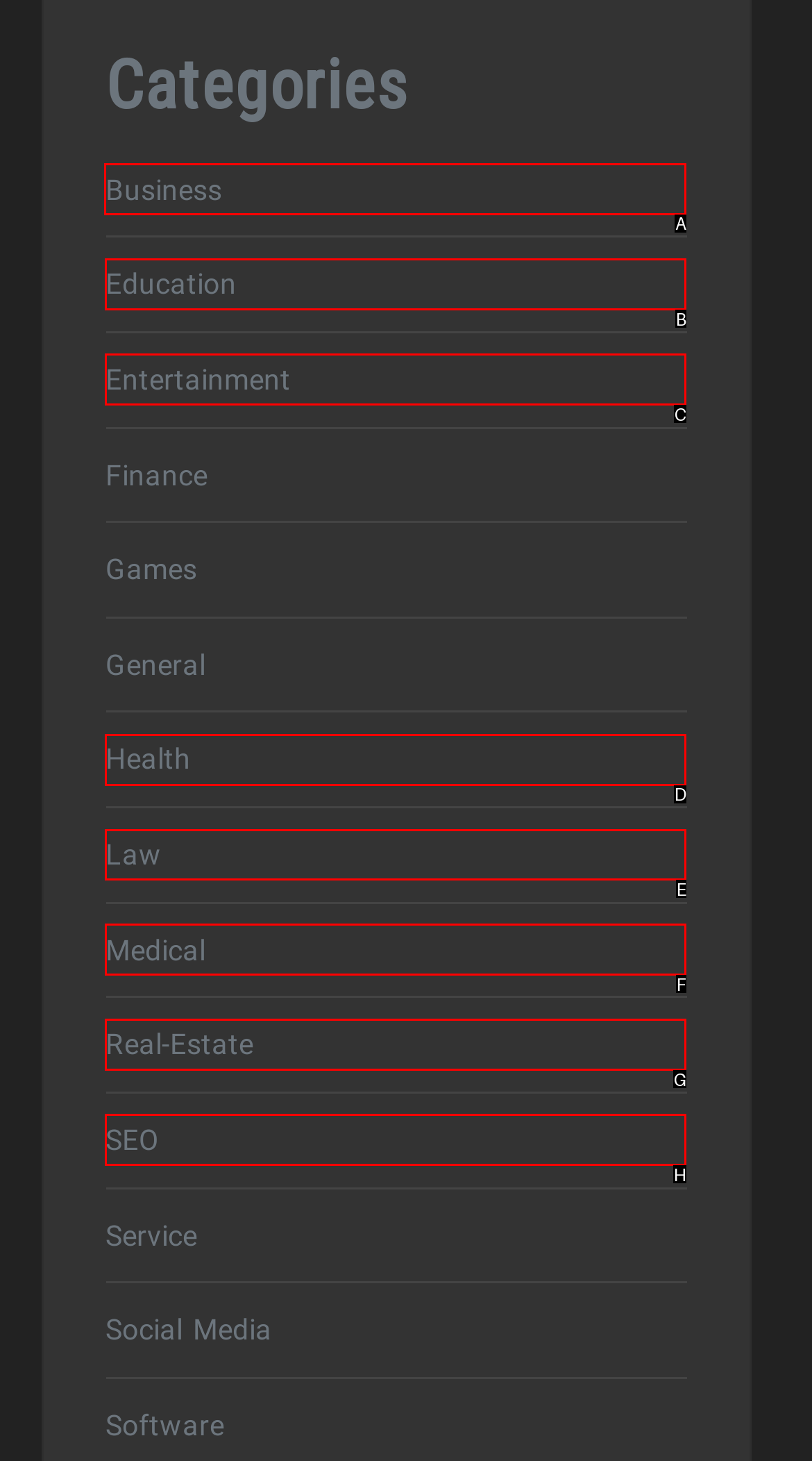Determine which UI element you should click to perform the task: visit Aliexpress
Provide the letter of the correct option from the given choices directly.

None